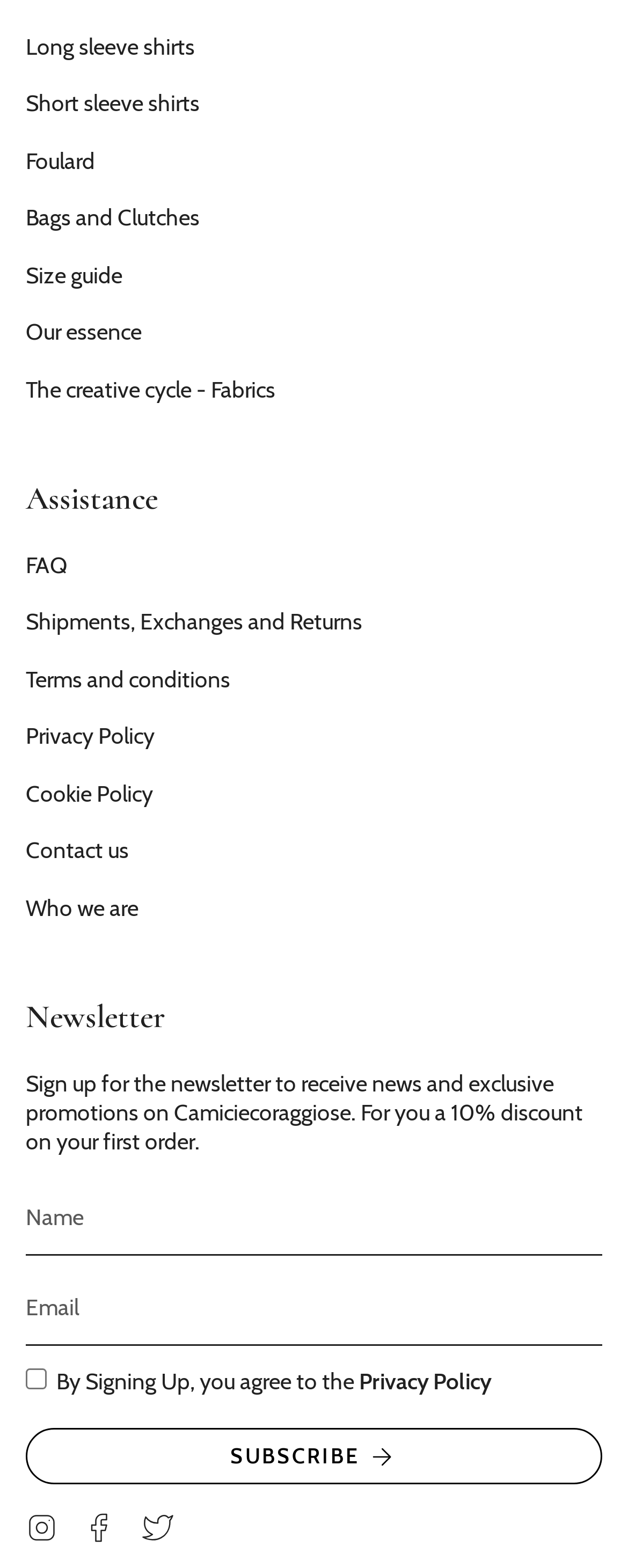Identify the bounding box for the element characterized by the following description: "The creative cycle - Fabrics".

[0.041, 0.239, 0.438, 0.257]